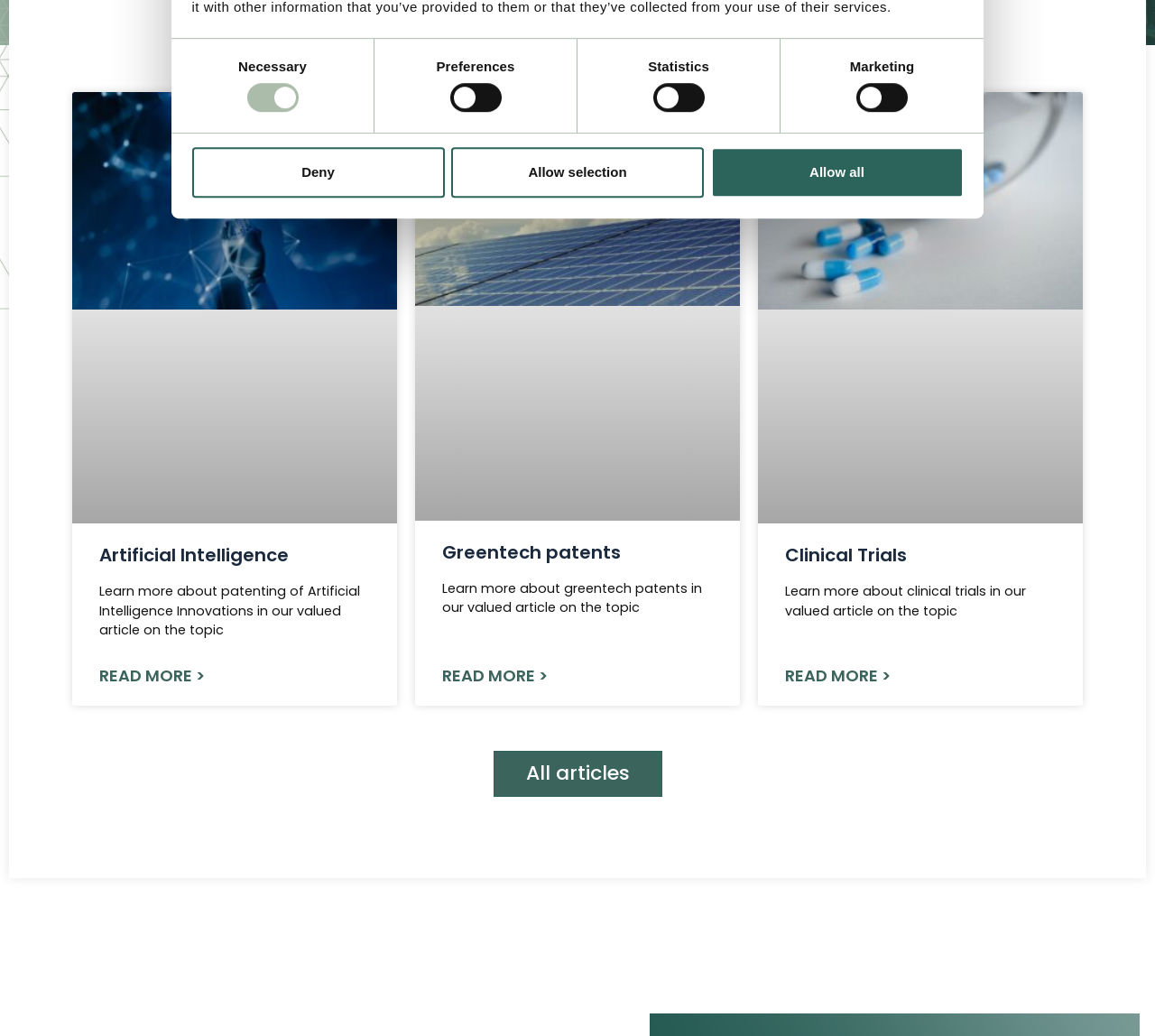Bounding box coordinates are given in the format (top-left x, top-left y, bottom-right x, bottom-right y). All values should be floating point numbers between 0 and 1. Provide the bounding box coordinate for the UI element described as: Allow all

[0.615, 0.142, 0.834, 0.191]